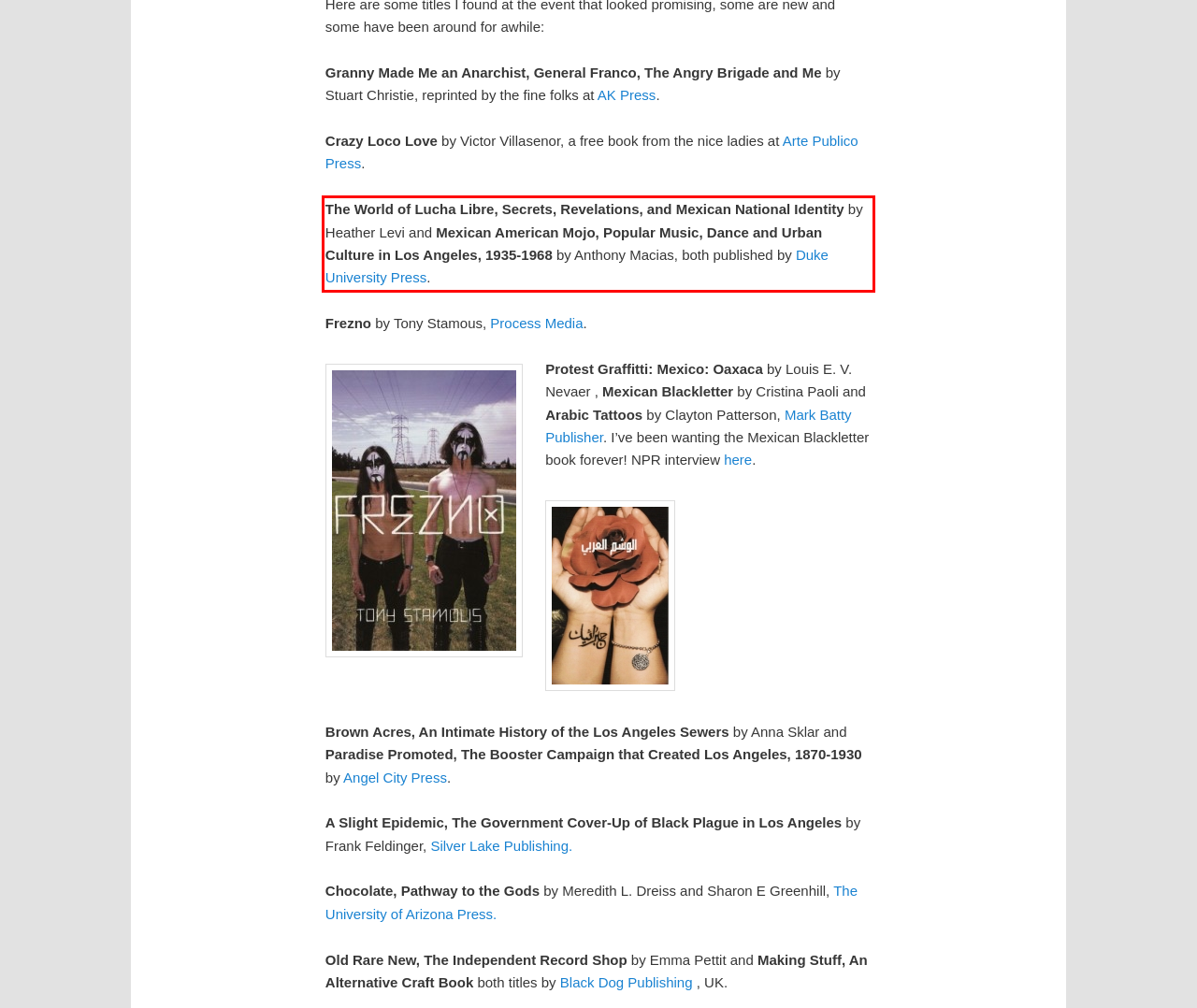Analyze the webpage screenshot and use OCR to recognize the text content in the red bounding box.

The World of Lucha Libre, Secrets, Revelations, and Mexican National Identity by Heather Levi and Mexican American Mojo, Popular Music, Dance and Urban Culture in Los Angeles, 1935-1968 by Anthony Macias, both published by Duke University Press.